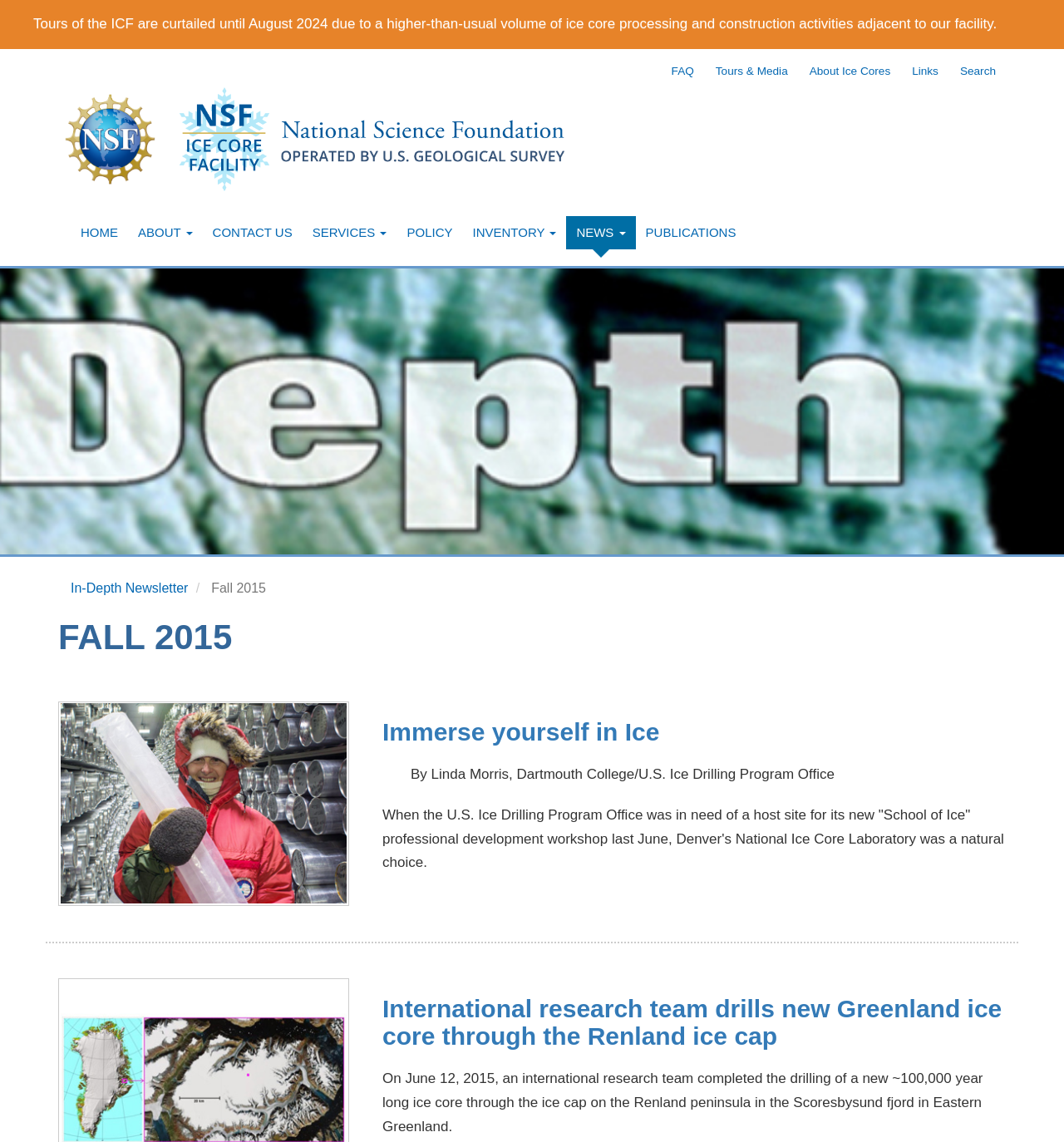Determine the bounding box coordinates of the region to click in order to accomplish the following instruction: "Visit the 'Tours & Media' page". Provide the coordinates as four float numbers between 0 and 1, specifically [left, top, right, bottom].

[0.663, 0.049, 0.75, 0.076]